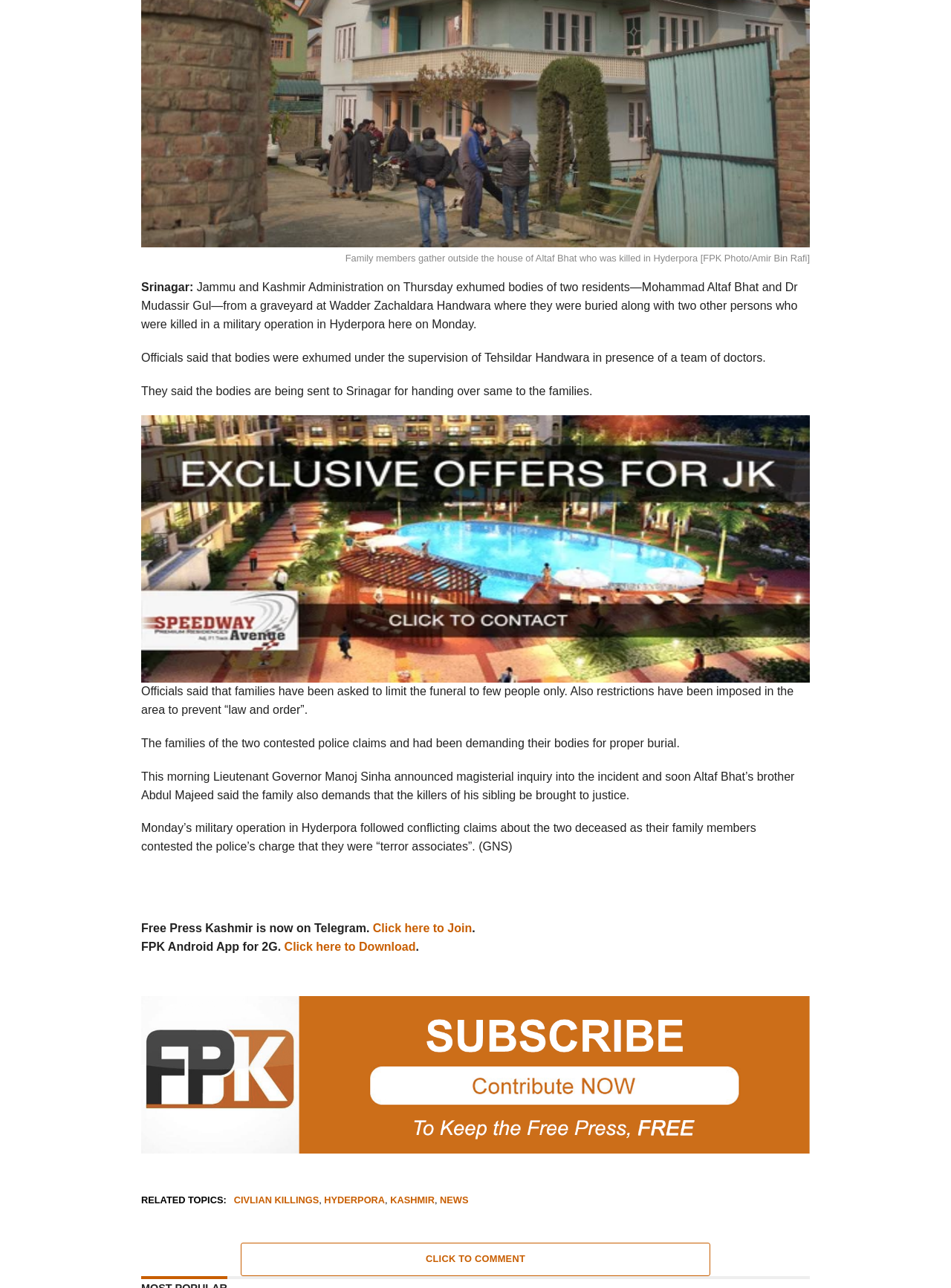Identify the bounding box coordinates for the UI element described as follows: "Civlian Killings". Ensure the coordinates are four float numbers between 0 and 1, formatted as [left, top, right, bottom].

[0.246, 0.929, 0.335, 0.936]